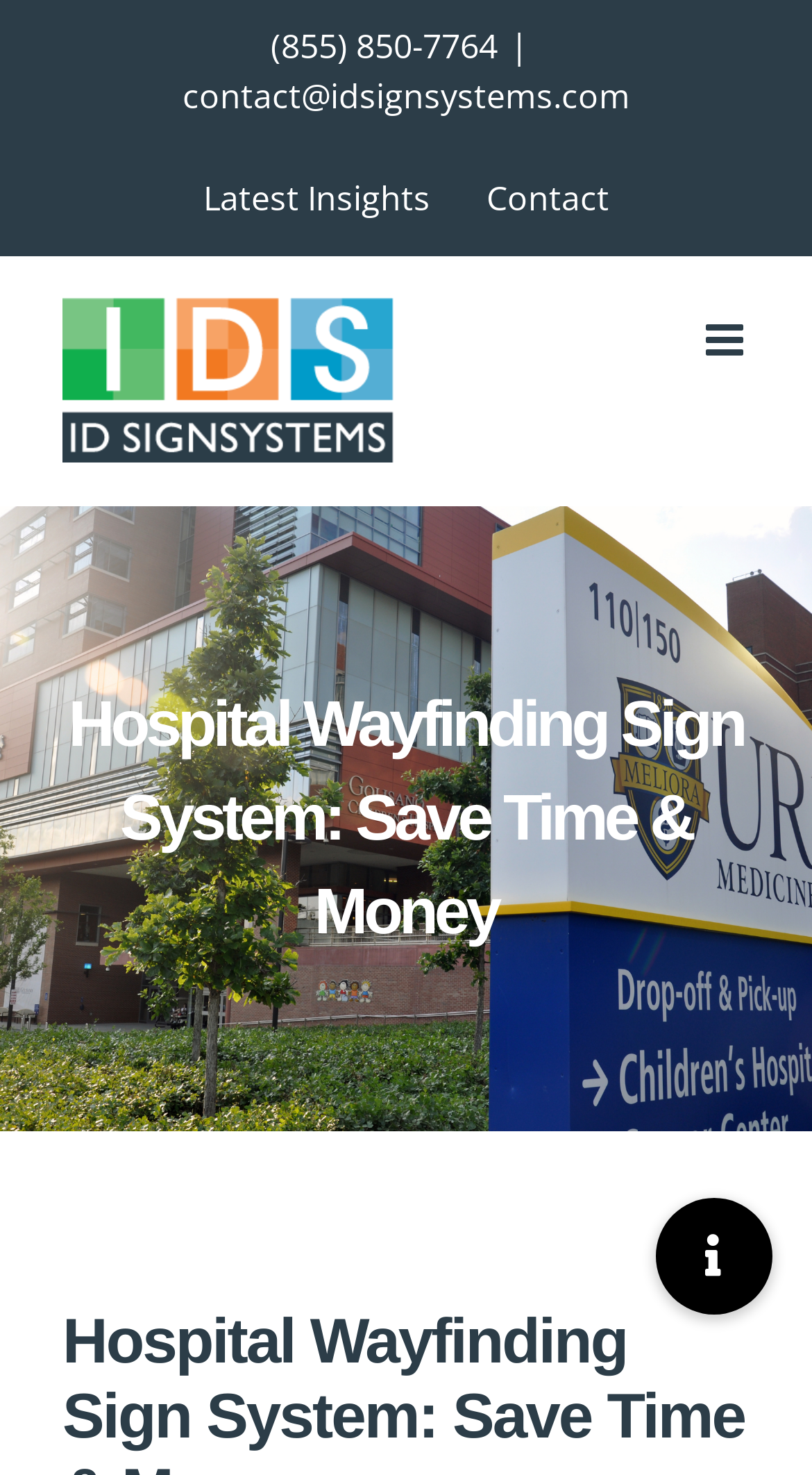Show the bounding box coordinates for the HTML element as described: "(855) 850-7764".

[0.333, 0.015, 0.613, 0.046]